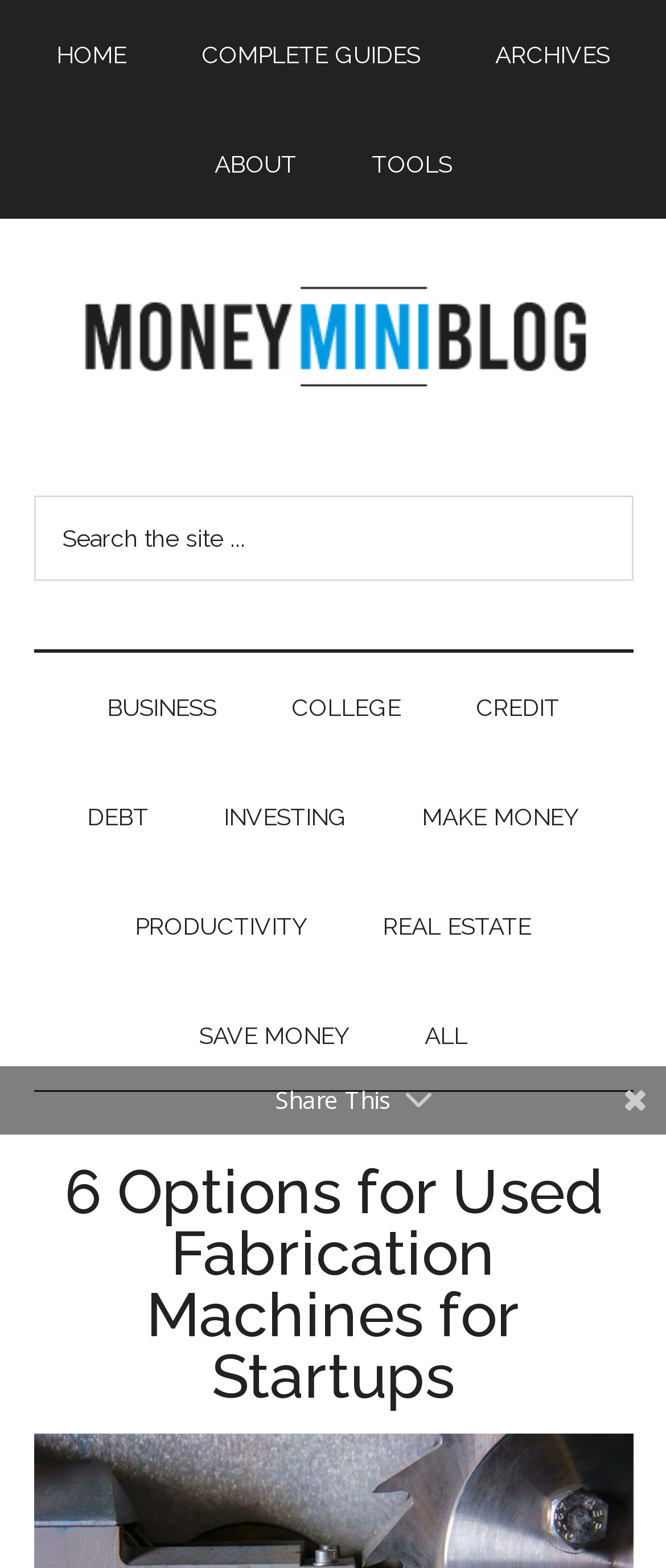Locate the bounding box of the UI element with the following description: "Real Estate".

[0.523, 0.556, 0.849, 0.626]